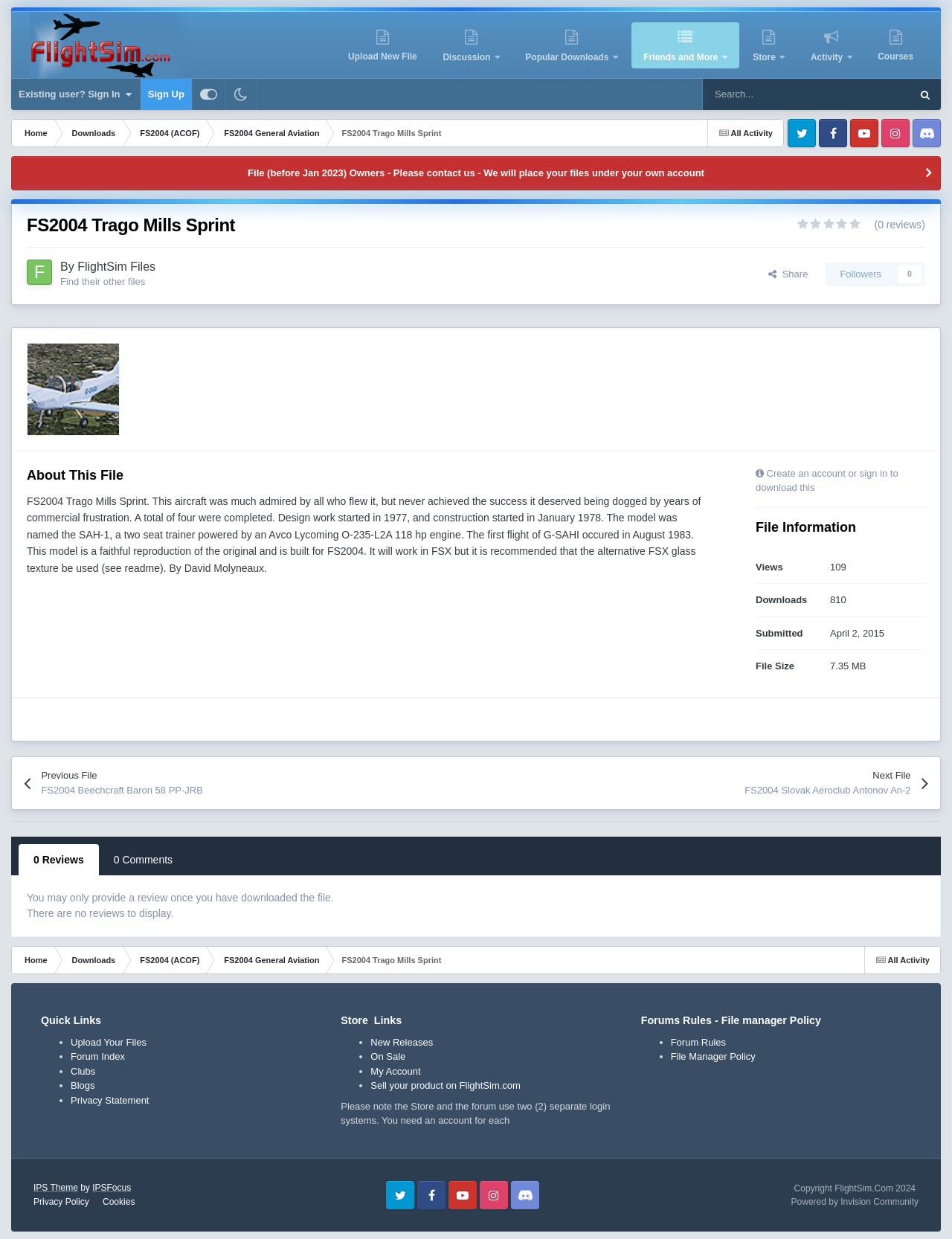Can you look at the image and give a comprehensive answer to the question:
How many downloads does this file have?

The number of downloads can be found in the section 'File Information' where it is stated 'Downloads 810'. This information is located in the complementary section of the webpage.